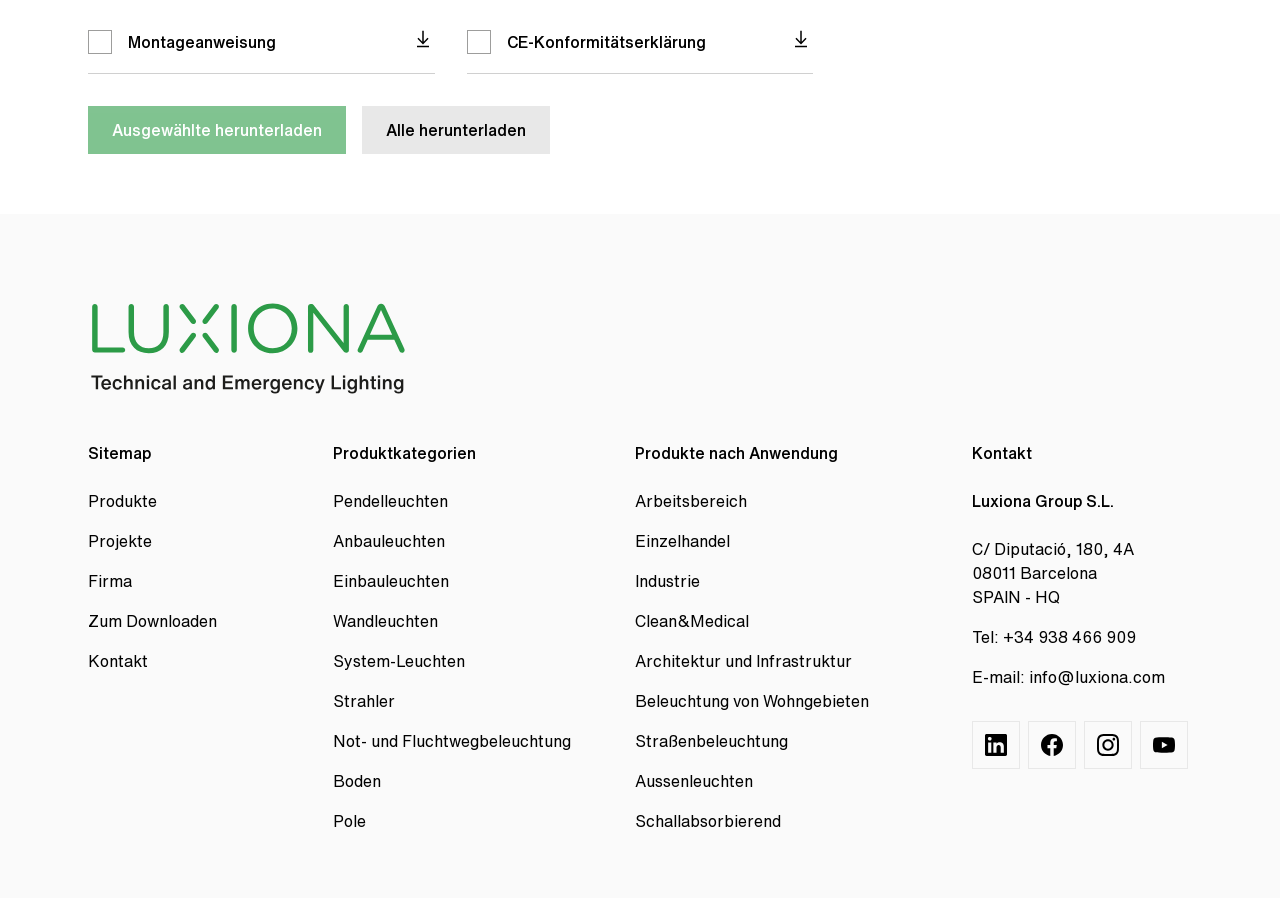Please respond in a single word or phrase: 
What is the address of Luxiona Group S.L.?

C/ Diputació, 180, 4A